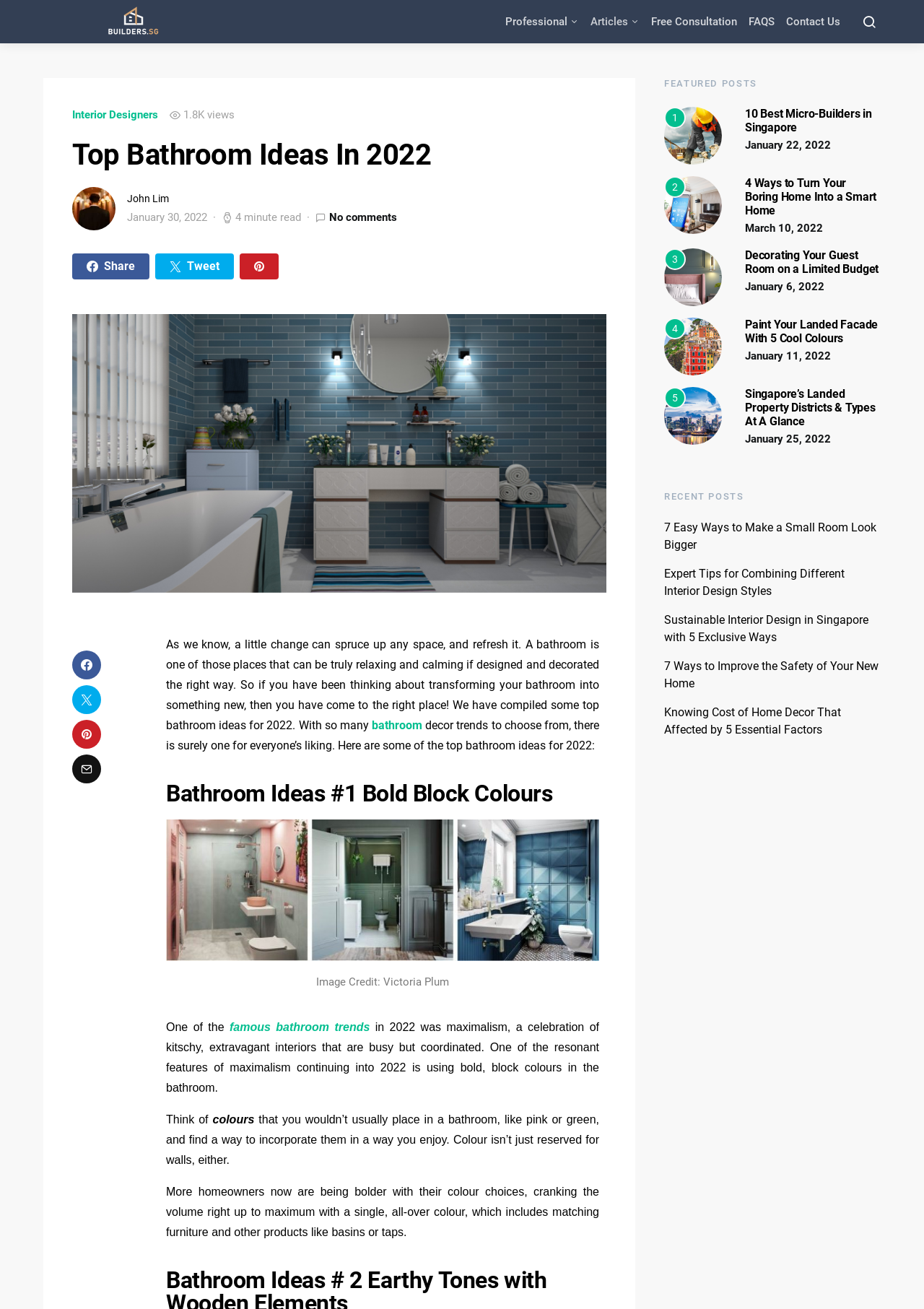For the given element description 10 Best Micro-Builders in Singapore, determine the bounding box coordinates of the UI element. The coordinates should follow the format (top-left x, top-left y, bottom-right x, bottom-right y) and be within the range of 0 to 1.

[0.806, 0.081, 0.944, 0.102]